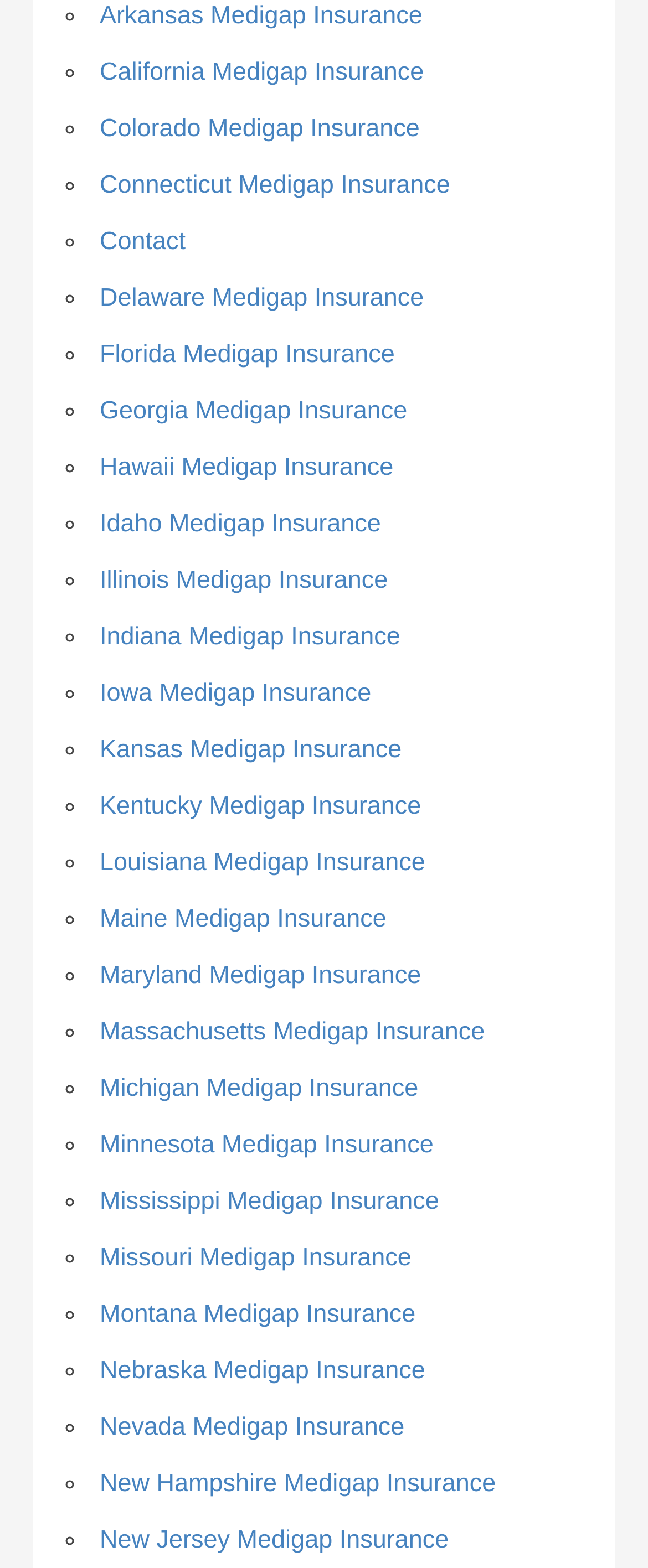Identify the bounding box coordinates of the region I need to click to complete this instruction: "View Contact us page".

None